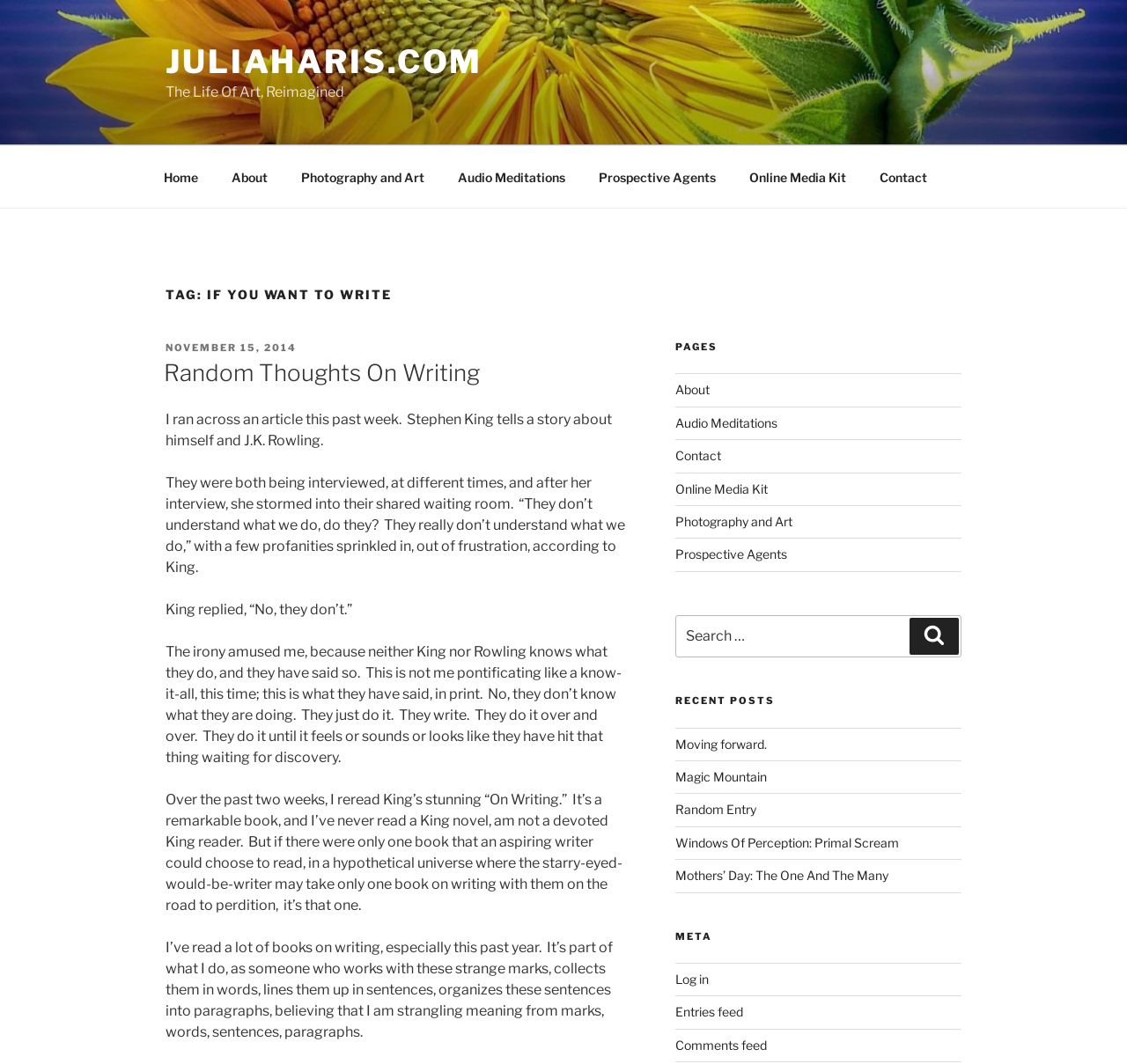Please identify the bounding box coordinates of the element's region that needs to be clicked to fulfill the following instruction: "Log in to the website". The bounding box coordinates should consist of four float numbers between 0 and 1, i.e., [left, top, right, bottom].

[0.599, 0.913, 0.629, 0.927]